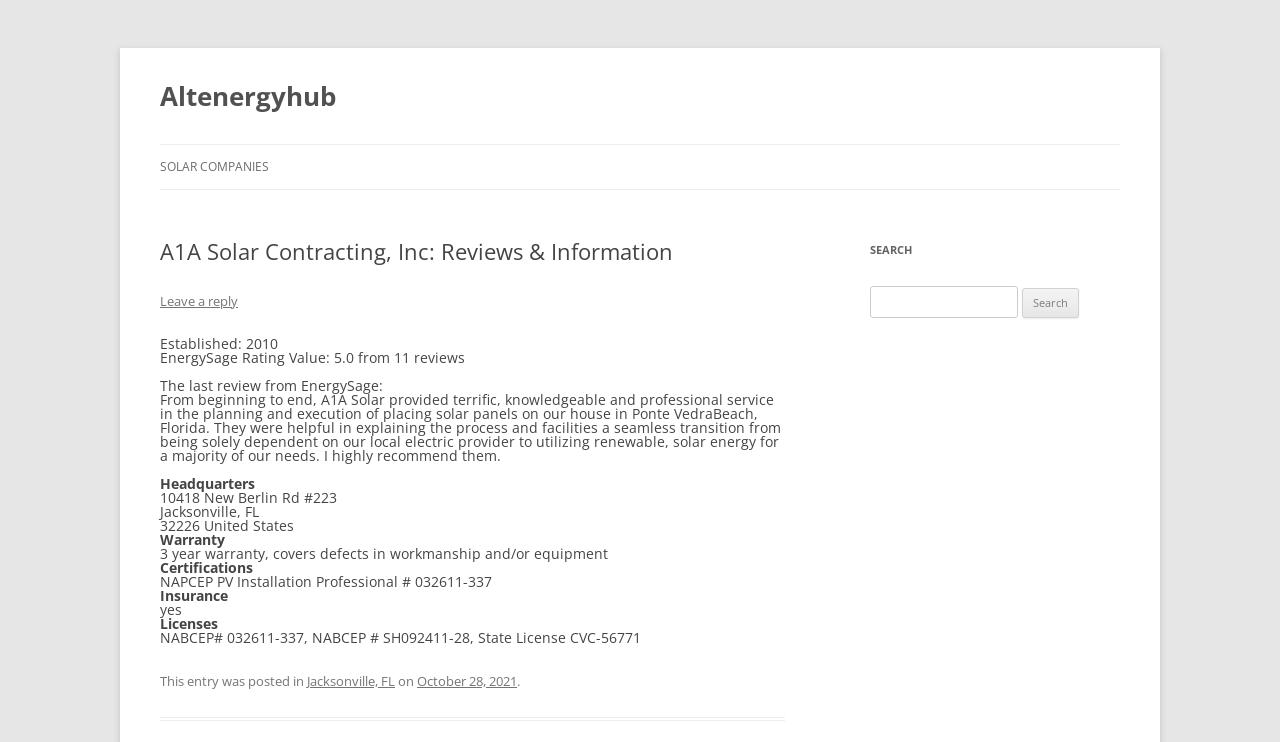What is the name of the solar company?
Answer the question in as much detail as possible.

I found the answer by looking at the heading 'A1A Solar Contracting, Inc: Reviews & Information' which is a sub-element of the article element.